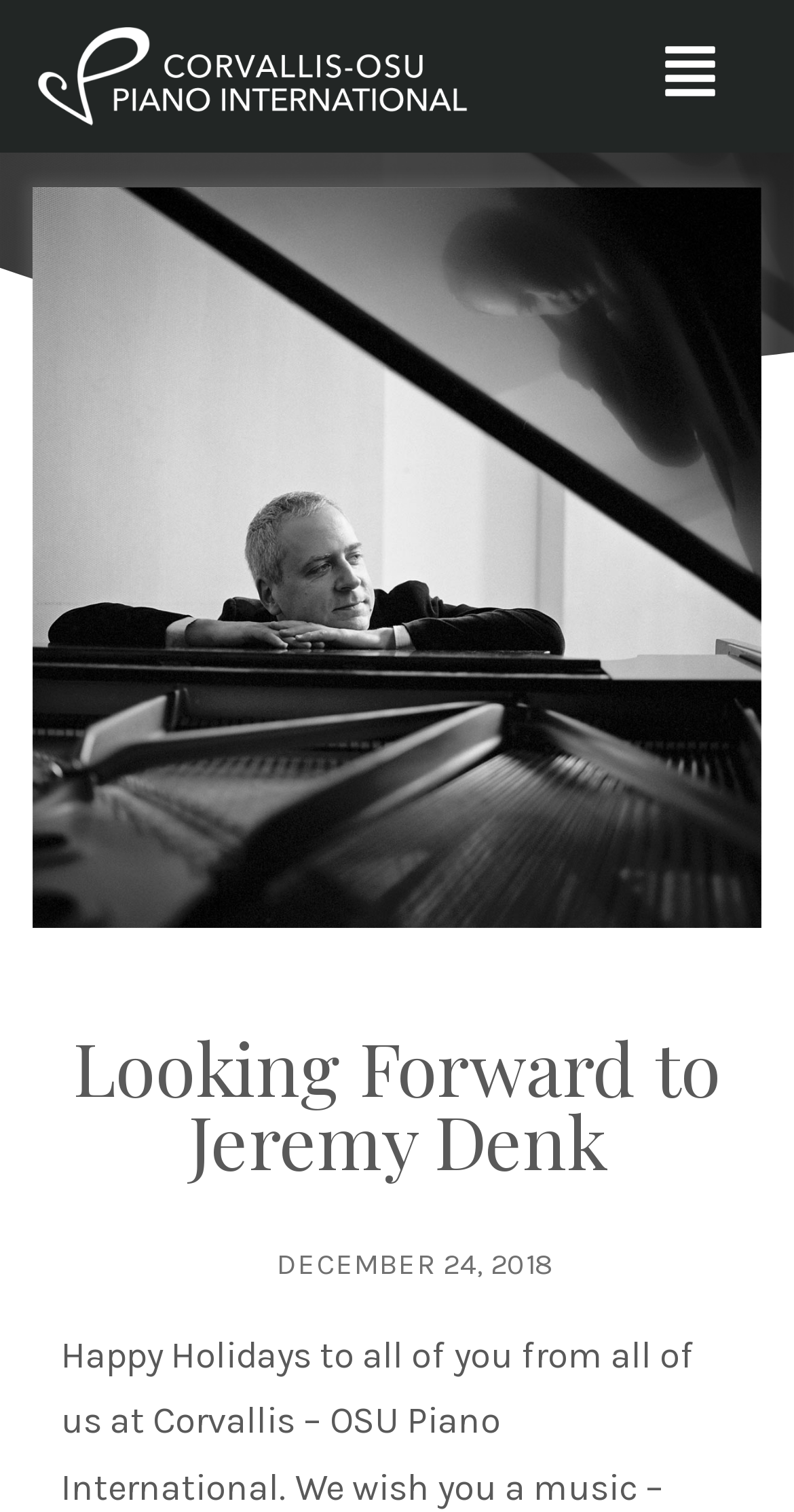Locate the bounding box of the user interface element based on this description: "3465400037".

None